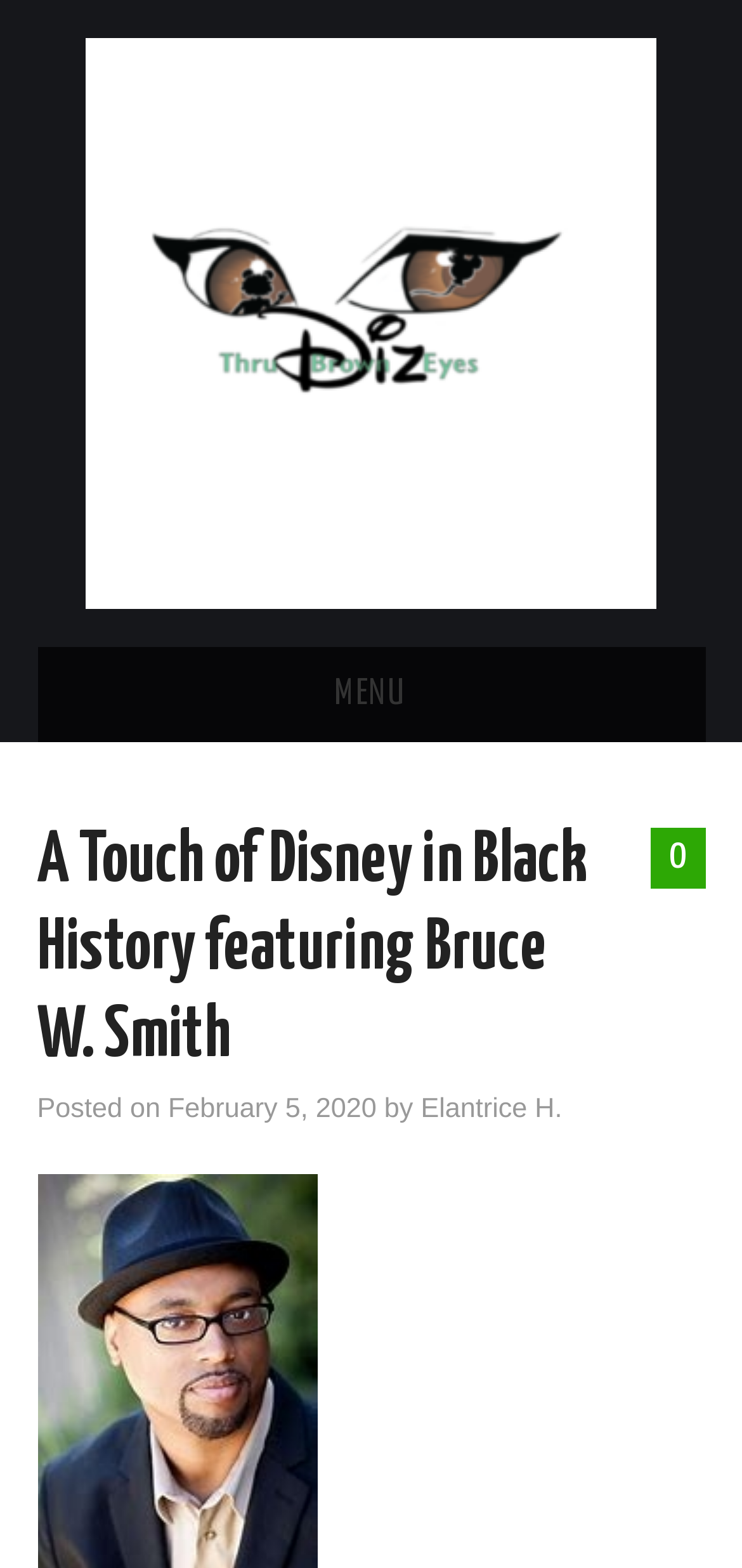Who is the author of the article? Based on the image, give a response in one word or a short phrase.

Elantrice H.